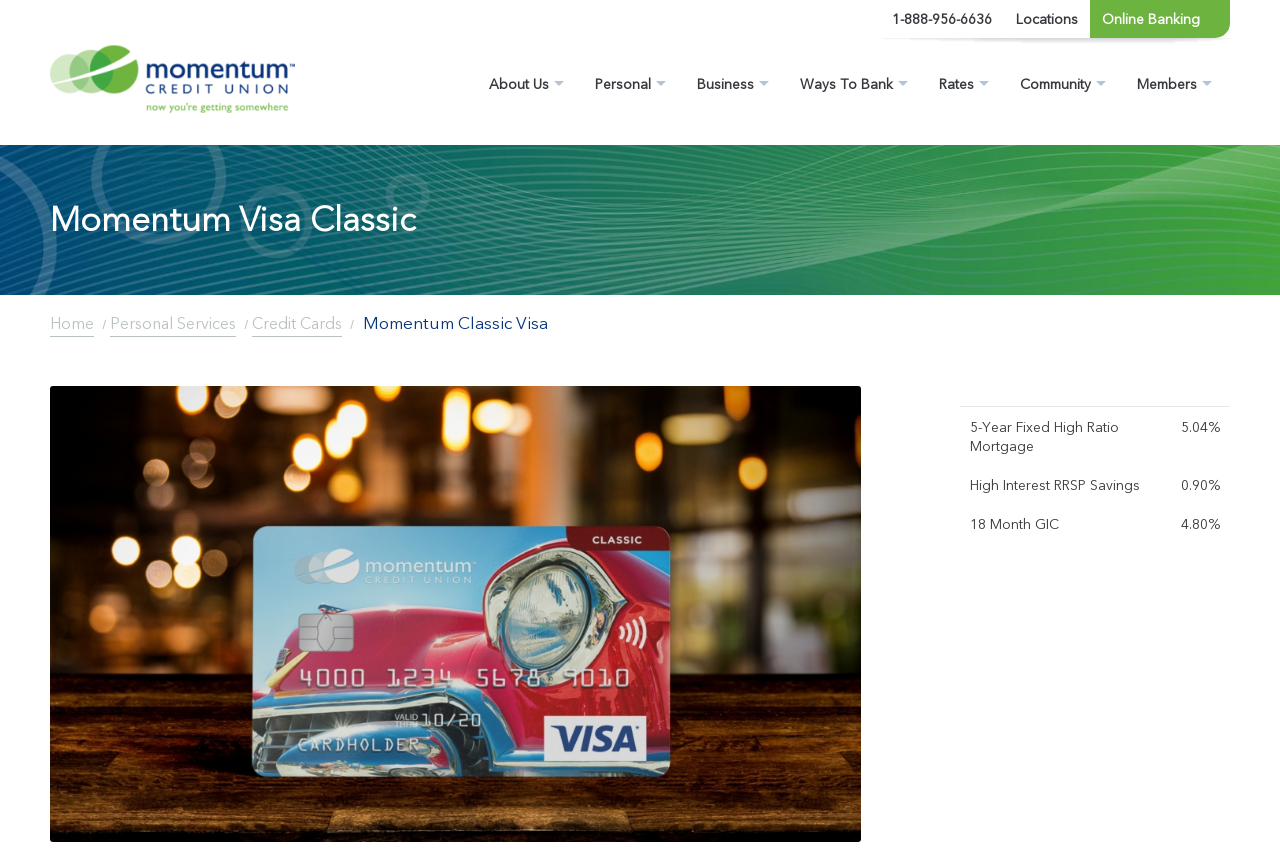Identify the bounding box coordinates for the element you need to click to achieve the following task: "Learn about Momentum Credit Union". Provide the bounding box coordinates as four float numbers between 0 and 1, in the form [left, top, right, bottom].

[0.039, 0.027, 0.23, 0.159]